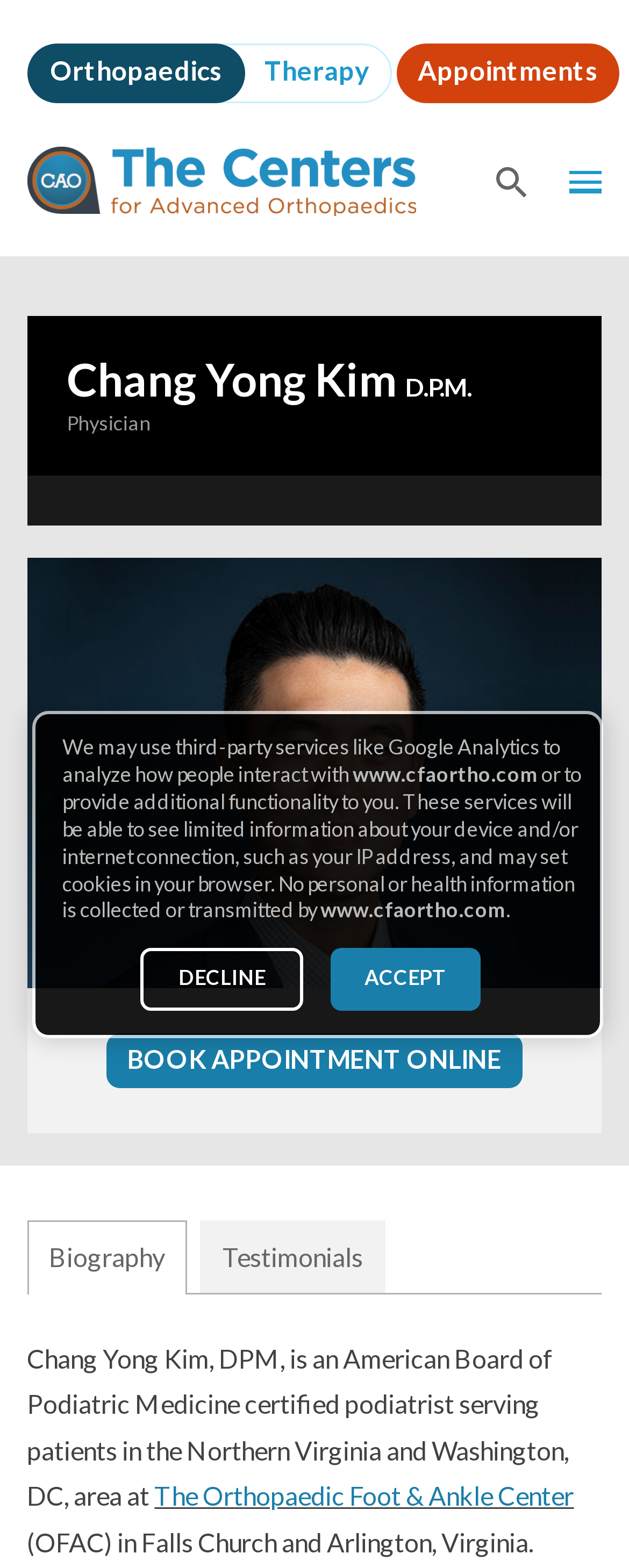What is the name of the organization linked to 'The Centers for Advanced Orthopaedics'?
Using the visual information, reply with a single word or short phrase.

The Centers for Advanced Orthopaedics